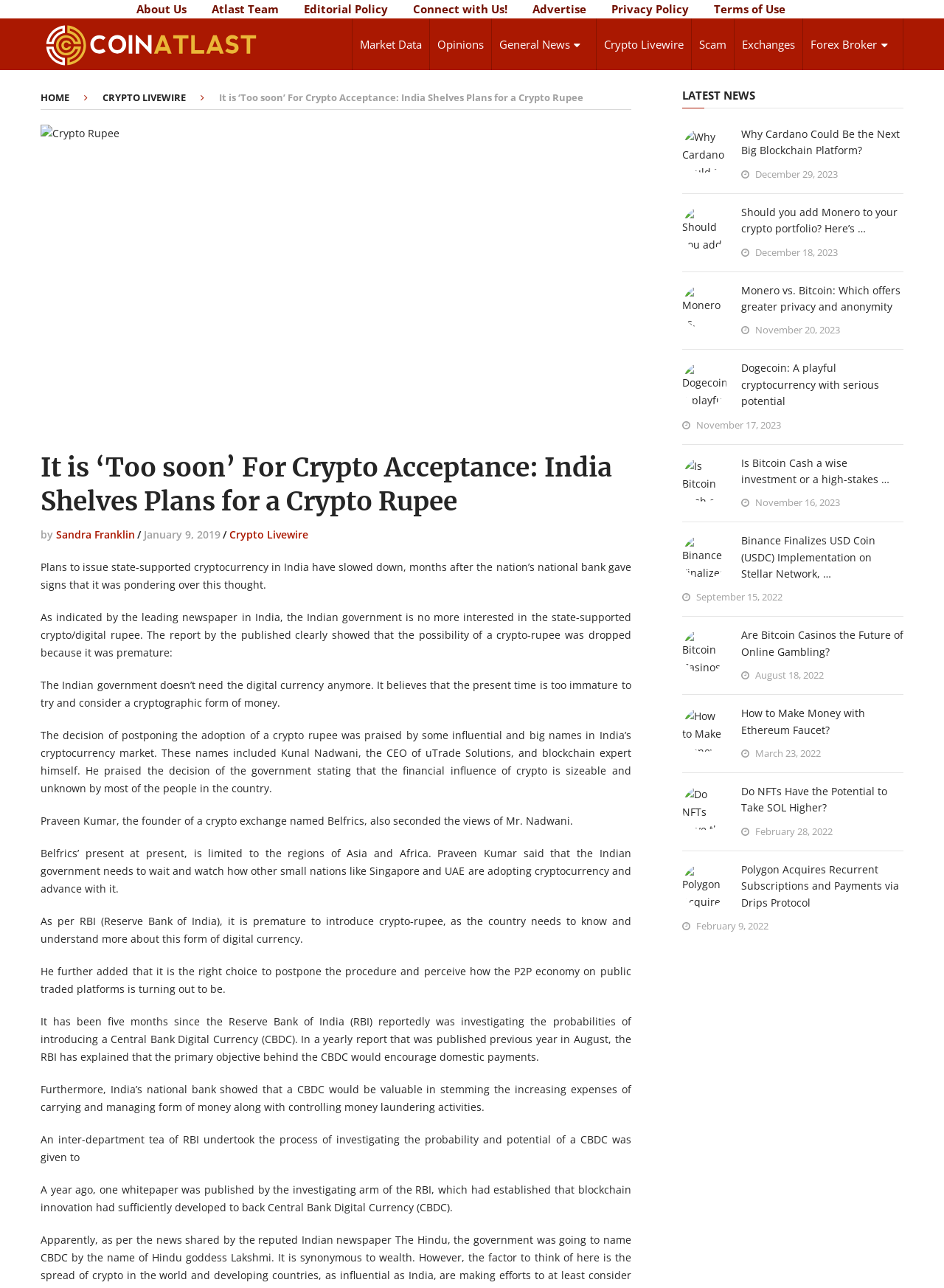Identify the bounding box for the UI element specified in this description: "Sandra Franklin". The coordinates must be four float numbers between 0 and 1, formatted as [left, top, right, bottom].

[0.059, 0.41, 0.143, 0.42]